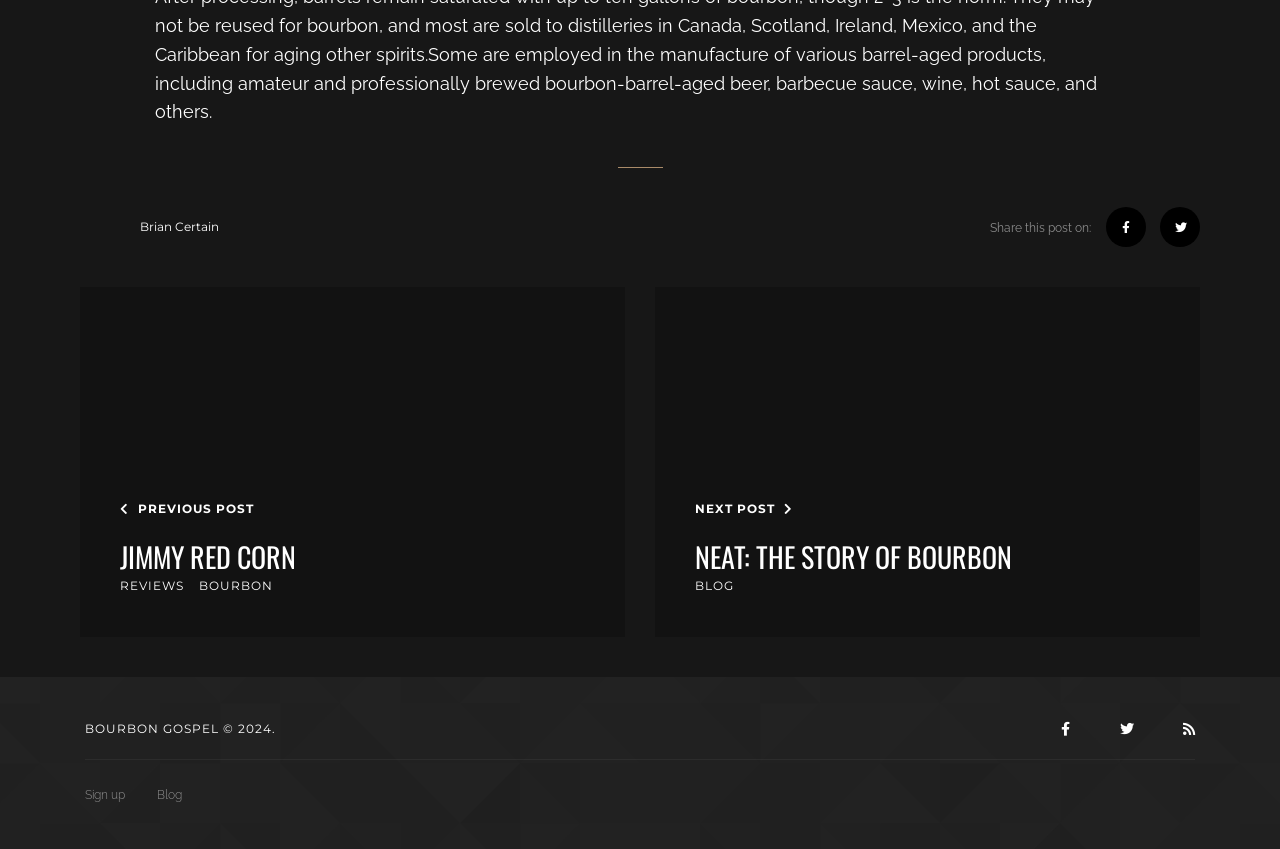Please give the bounding box coordinates of the area that should be clicked to fulfill the following instruction: "Click on the 'NEAT: THE STORY OF BOURBON' link". The coordinates should be in the format of four float numbers from 0 to 1, i.e., [left, top, right, bottom].

[0.543, 0.636, 0.791, 0.675]